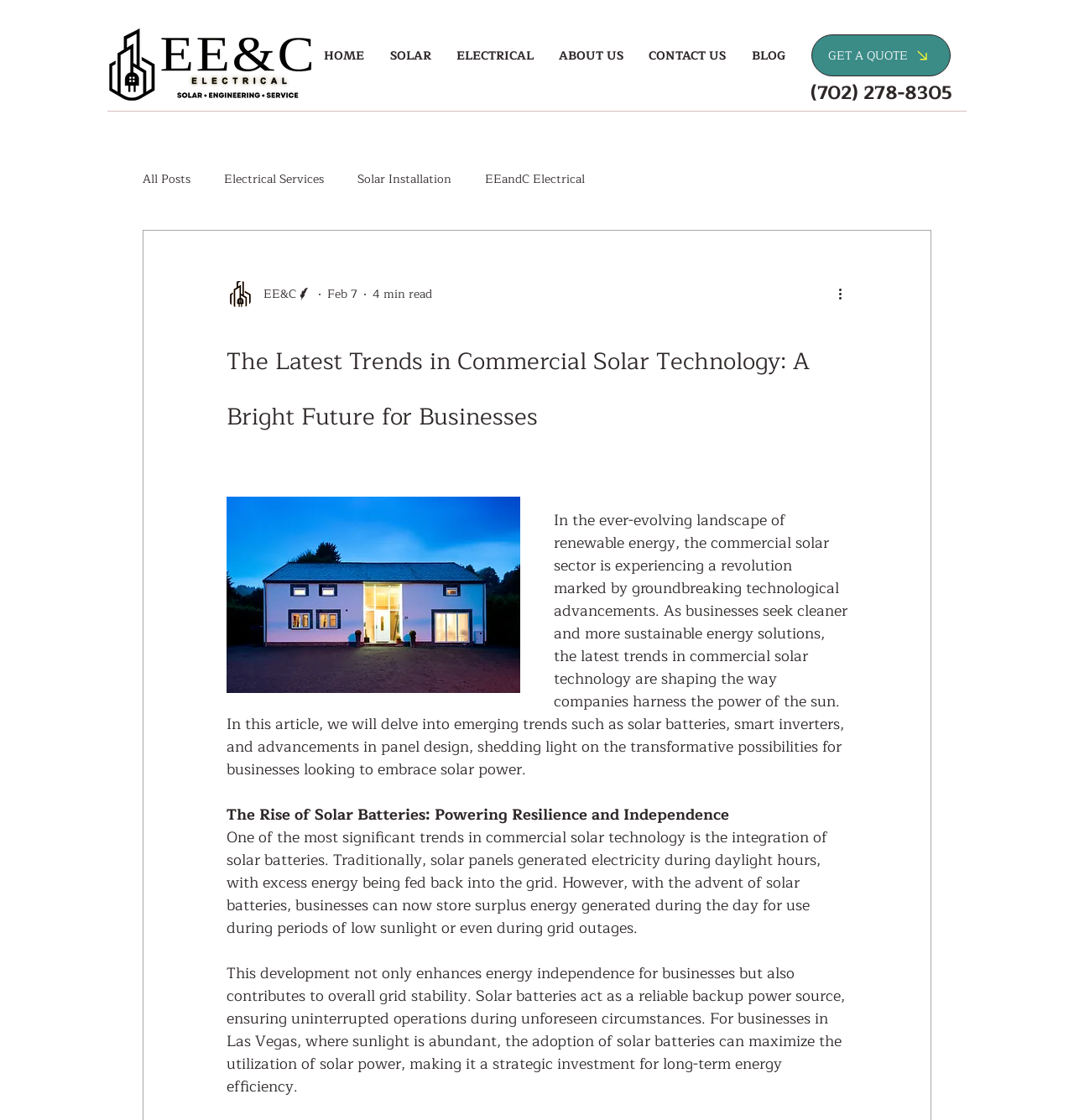Provide the bounding box coordinates for the area that should be clicked to complete the instruction: "Click the 'More actions' button".

[0.778, 0.254, 0.797, 0.272]